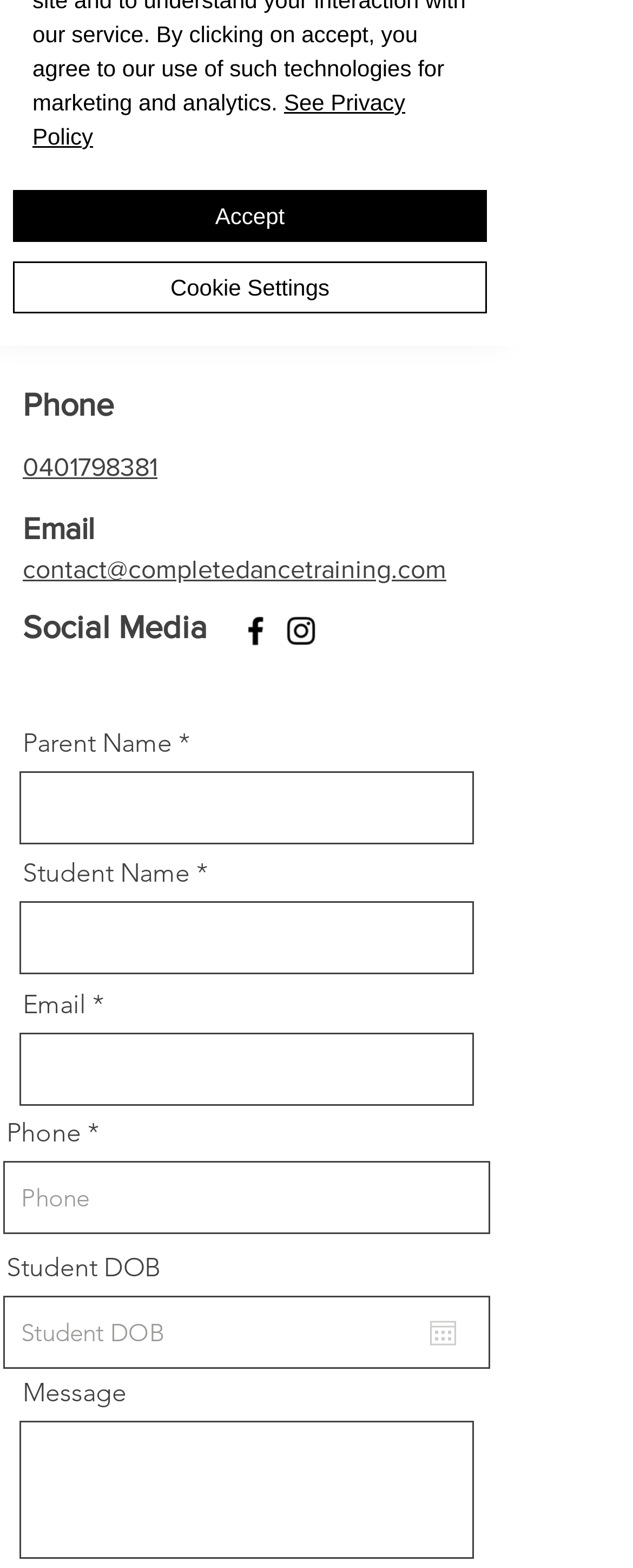Locate the bounding box of the UI element with the following description: "name="student-name"".

[0.031, 0.575, 0.749, 0.622]